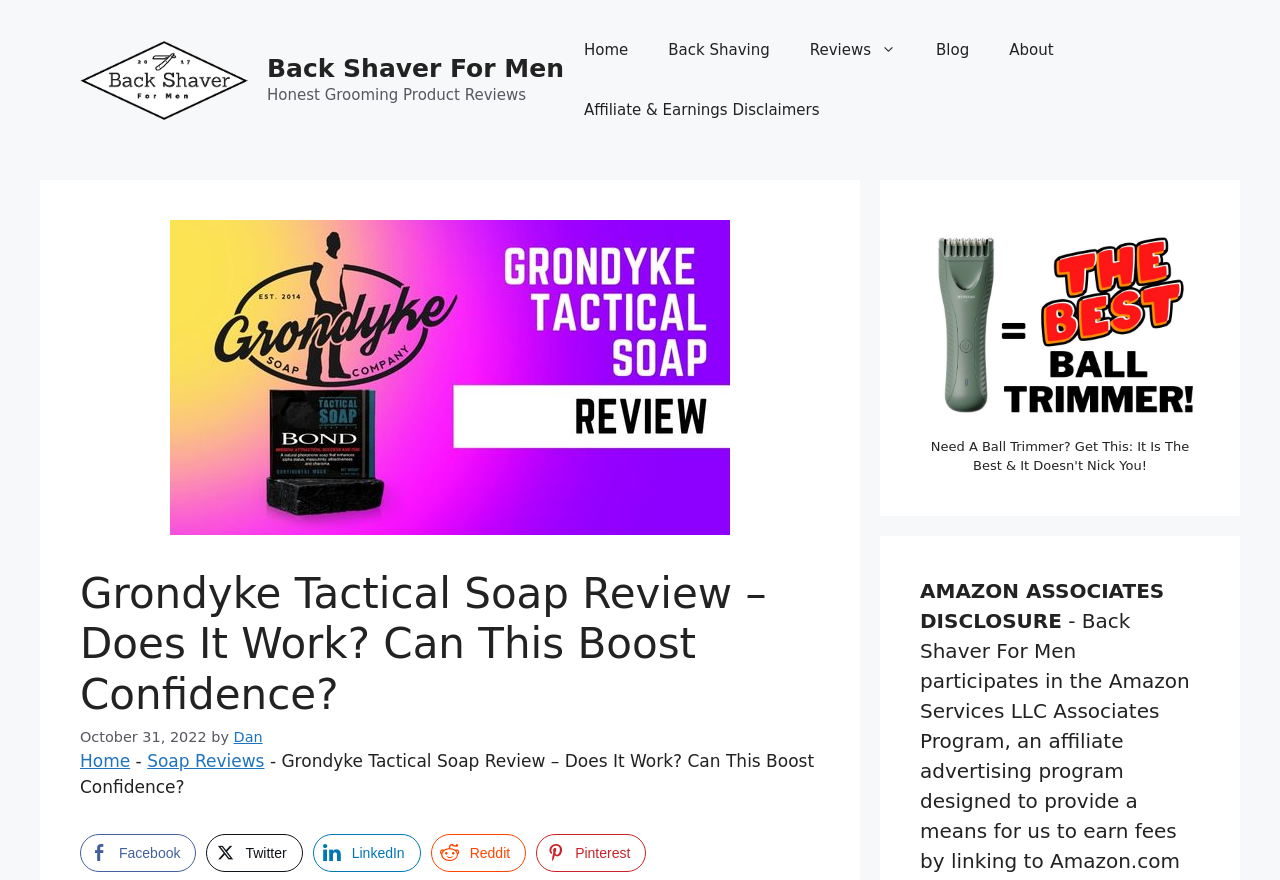What is the name of the author of the review? Analyze the screenshot and reply with just one word or a short phrase.

Dan